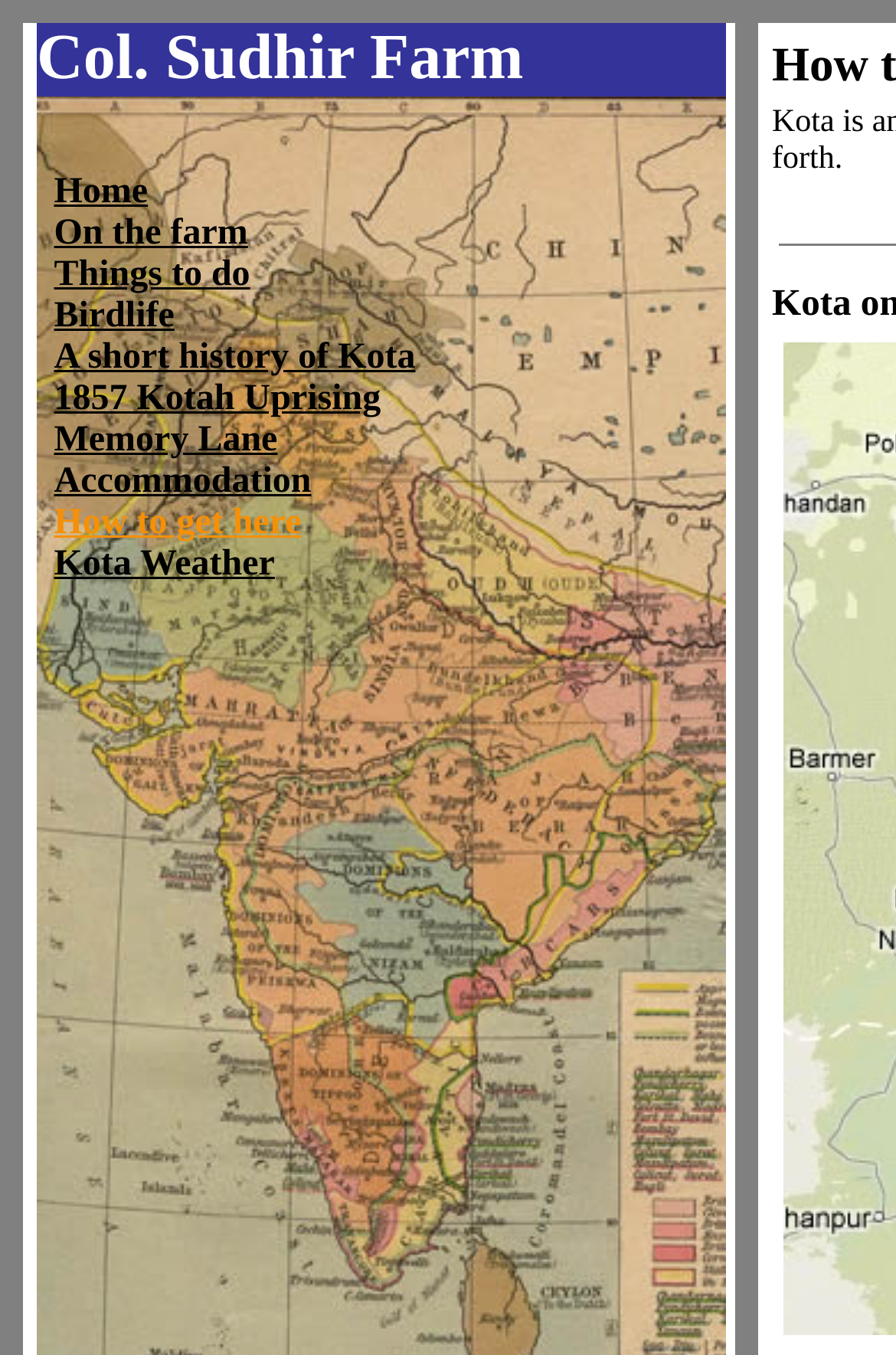Indicate the bounding box coordinates of the element that must be clicked to execute the instruction: "Click on 'Home'". The coordinates should be given as four float numbers between 0 and 1, i.e., [left, top, right, bottom].

[0.06, 0.127, 0.814, 0.157]